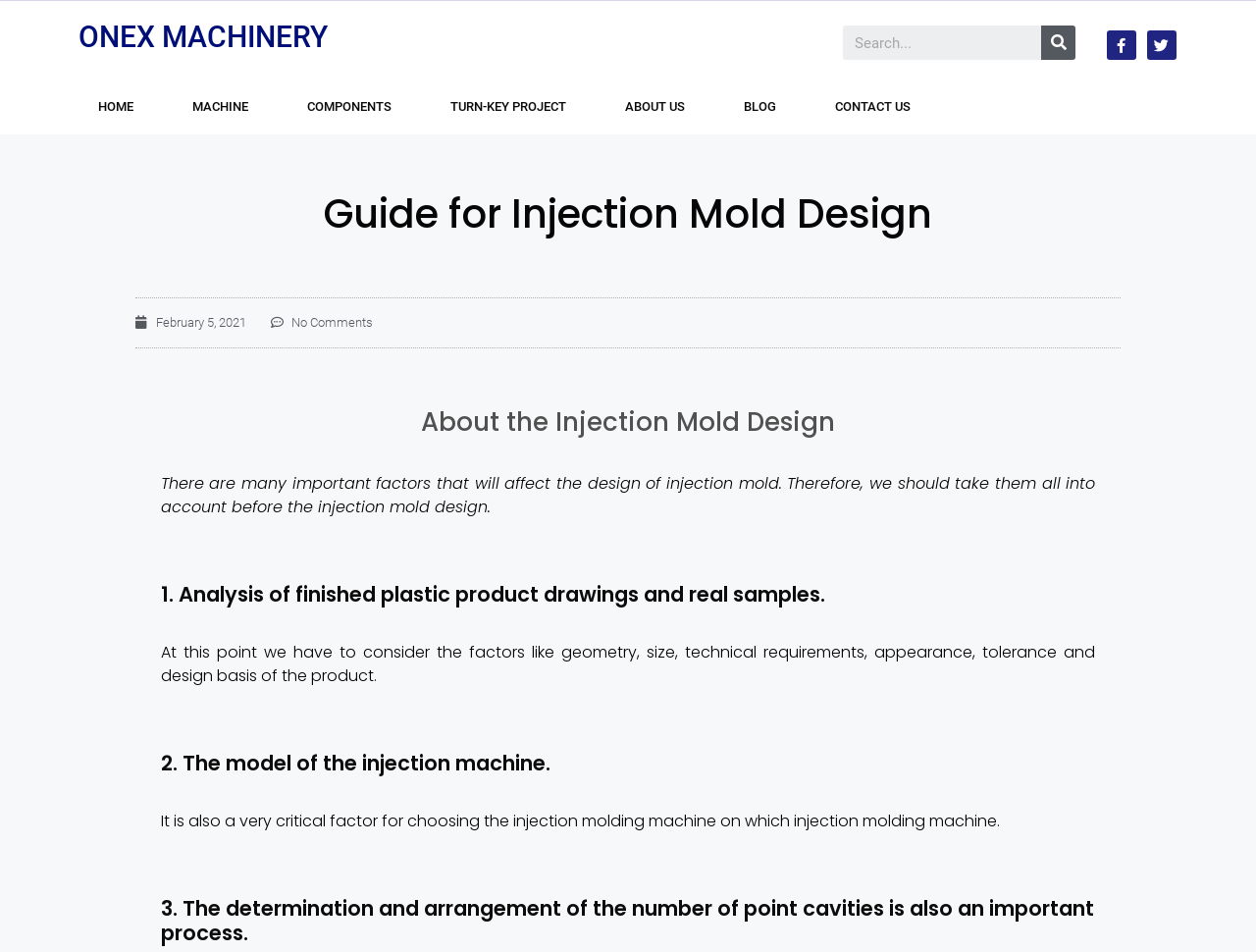Create an in-depth description of the webpage, covering main sections.

This webpage is a guide for injection mold design, providing a comprehensive overview of the process. At the top, there is a heading "ONEX MACHINERY" followed by a search bar with a search button. Below the search bar, there are several links to different sections of the website, including "HOME", "MACHINE", "COMPONENTS", "TURN-KEY PROJECT", "ABOUT US", "BLOG", and "CONTACT US".

The main content of the webpage is divided into sections, each with a heading. The first section is titled "Guide for Injection Mold Design" and provides an introduction to the importance of considering various factors in injection mold design. Below this heading, there are two links, one indicating the date "February 5, 2021" and another indicating "No Comments".

The next section is titled "About the Injection Mold Design" and provides a brief overview of the factors that affect injection mold design. This is followed by a paragraph of text that explains the importance of considering these factors.

The subsequent sections are numbered and provide detailed information on each step of the injection mold design process. The first step is titled "1. Analysis of finished plastic product drawings and real samples" and is followed by a paragraph of text that explains the factors to consider in this step. The second step is titled "2. The model of the injection machine" and is followed by a paragraph of text that explains the importance of choosing the right injection molding machine. The third step is titled "3. The determination and arrangement of the number of point cavities is also an important process" and is followed by a paragraph of text that explains the significance of this step.